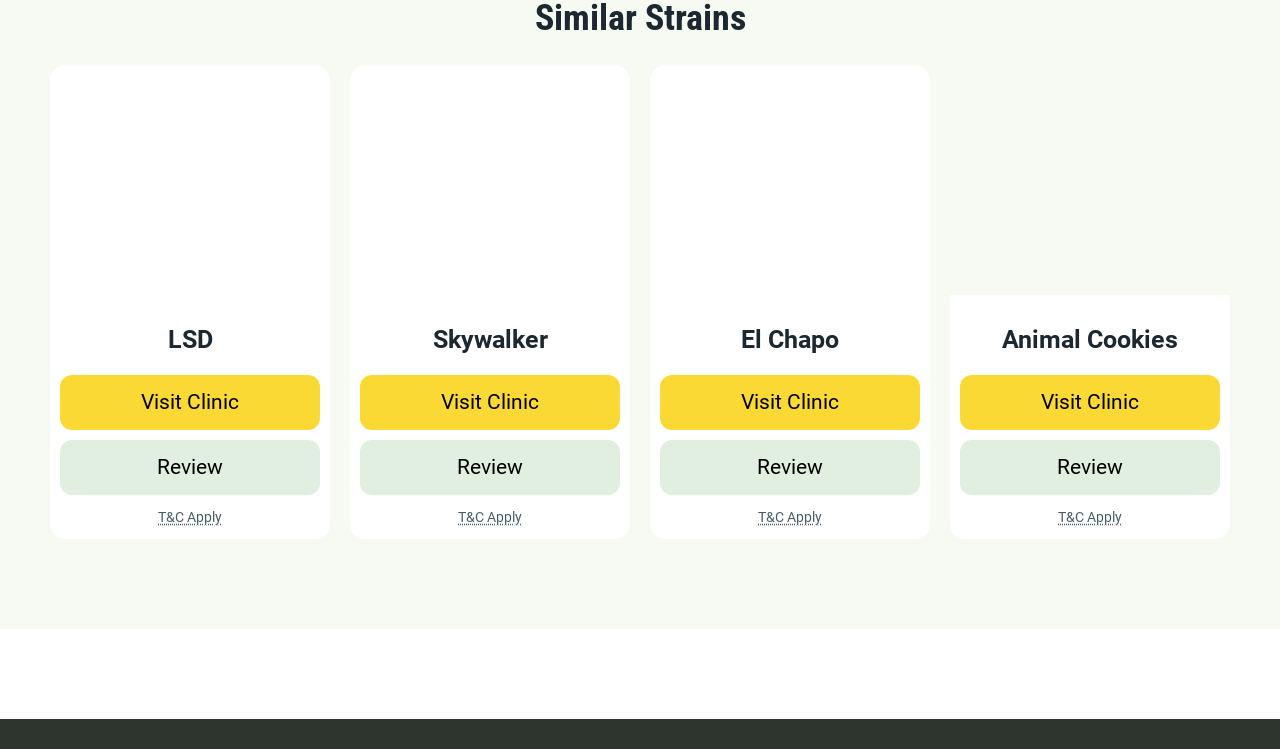Bounding box coordinates should be in the format (top-left x, top-left y, bottom-right x, bottom-right y) and all values should be floating point numbers between 0 and 1. Determine the bounding box coordinate for the UI element described as: Review

[0.75, 0.588, 0.953, 0.661]